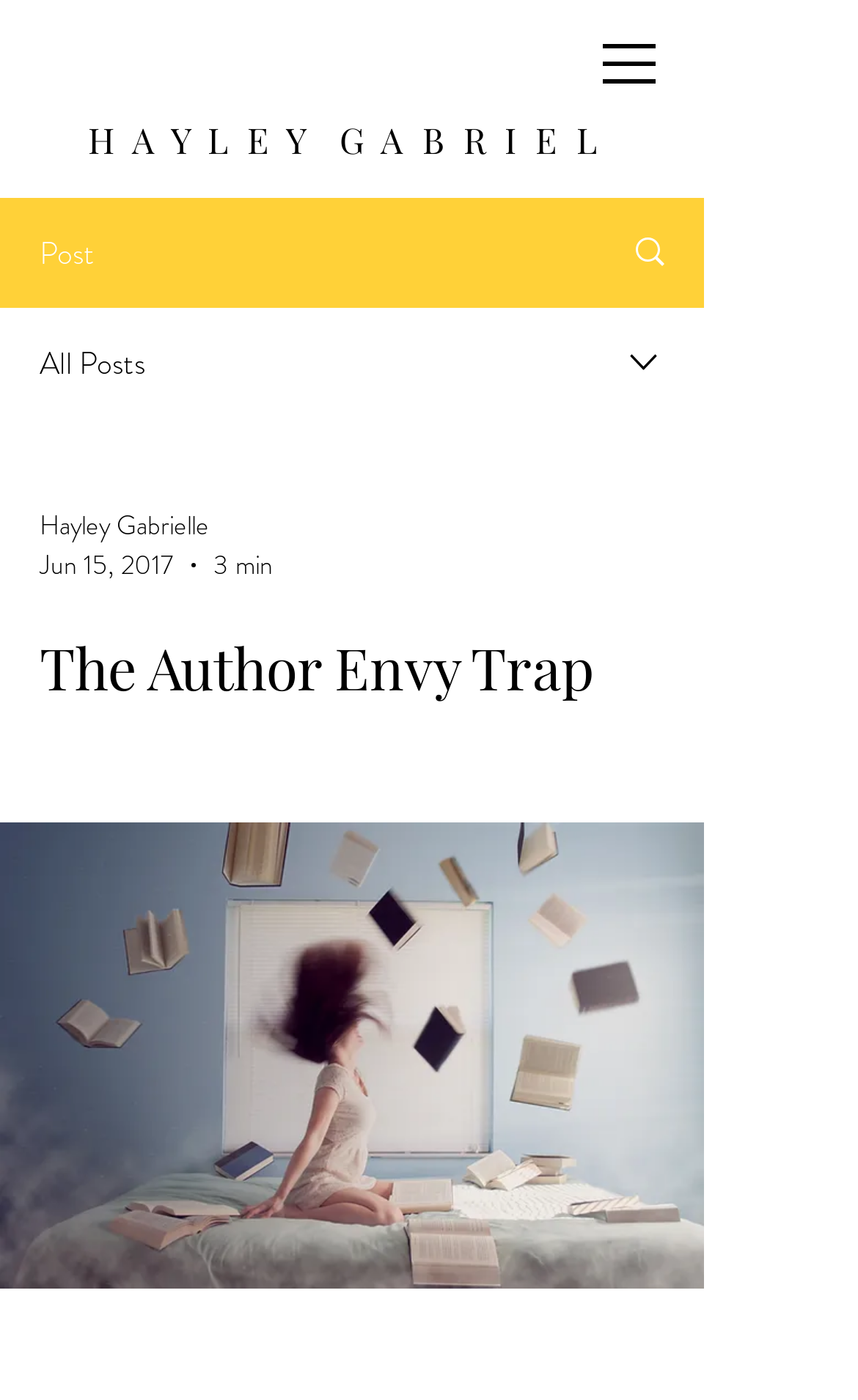Generate the text of the webpage's primary heading.

H A Y L E Y  G A B R I E L 